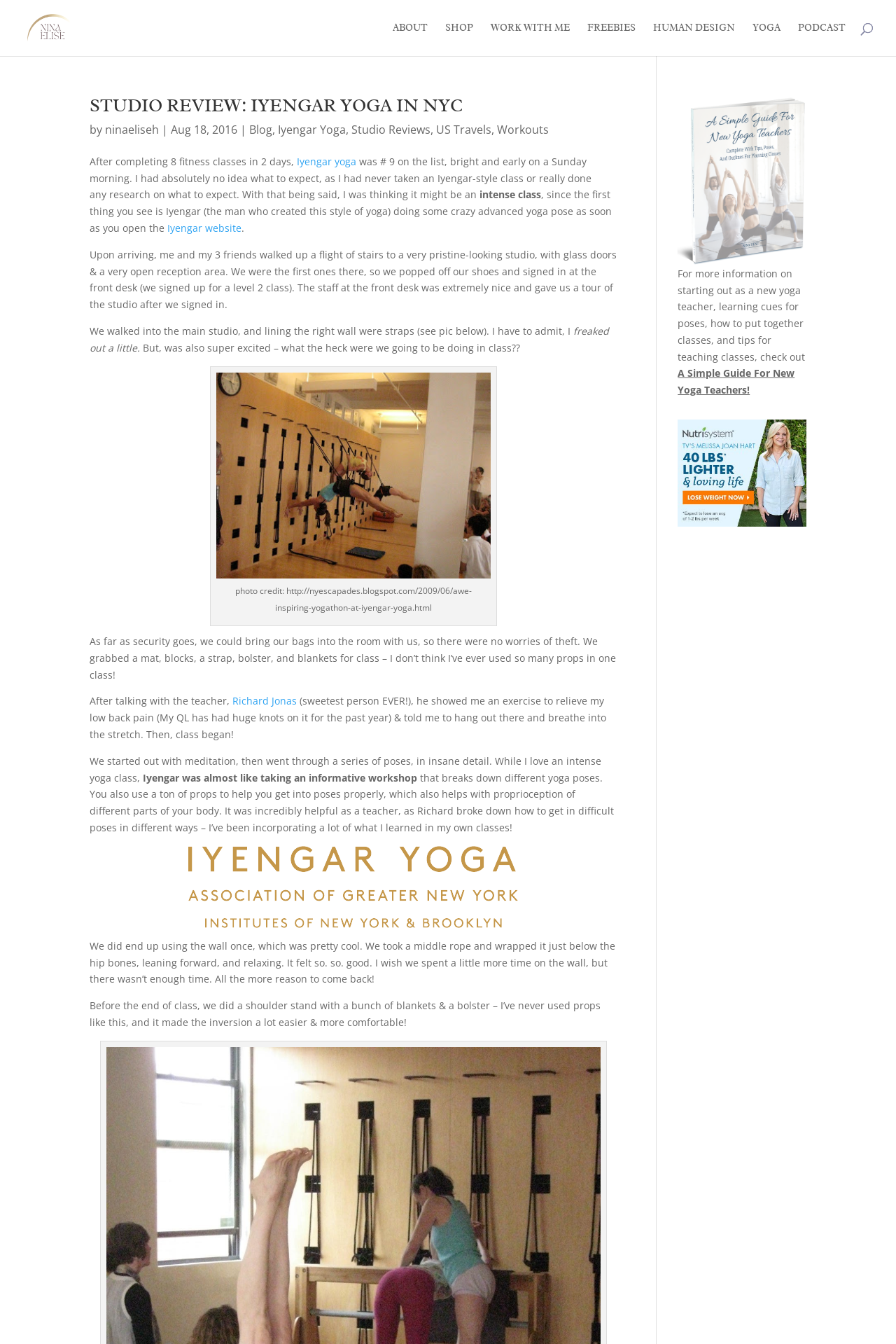Summarize the webpage with a detailed and informative caption.

The webpage is a blog post about a yoga studio review, specifically Iyengar Yoga in NYC. At the top, there is a navigation menu with links to "ABOUT", "SHOP", "WORK WITH ME", "FREEBIES", "HUMAN DESIGN", "YOGA", and "PODCAST". Below the menu, there is a heading "STUDIO REVIEW: IYENGAR YOGA IN NYC" followed by a link to the same title.

The main content of the blog post is a personal review of the yoga studio. The author describes their experience taking an Iyengar-style yoga class, including their initial nervousness and the studio's amenities. There are several paragraphs of text describing the class, including the use of props, the teacher's instructions, and the author's thoughts on the experience.

Throughout the text, there are links to related topics, such as "Iyengar Yoga", "Studio Reviews", and "US Travels". There are also two images, one of which is described as a photo of the yoga studio with straps lining the wall.

At the bottom of the page, there is a section promoting a guide for new yoga teachers, with a link to "A Simple Guide For New Yoga Teachers" and an image of the guide's cover.